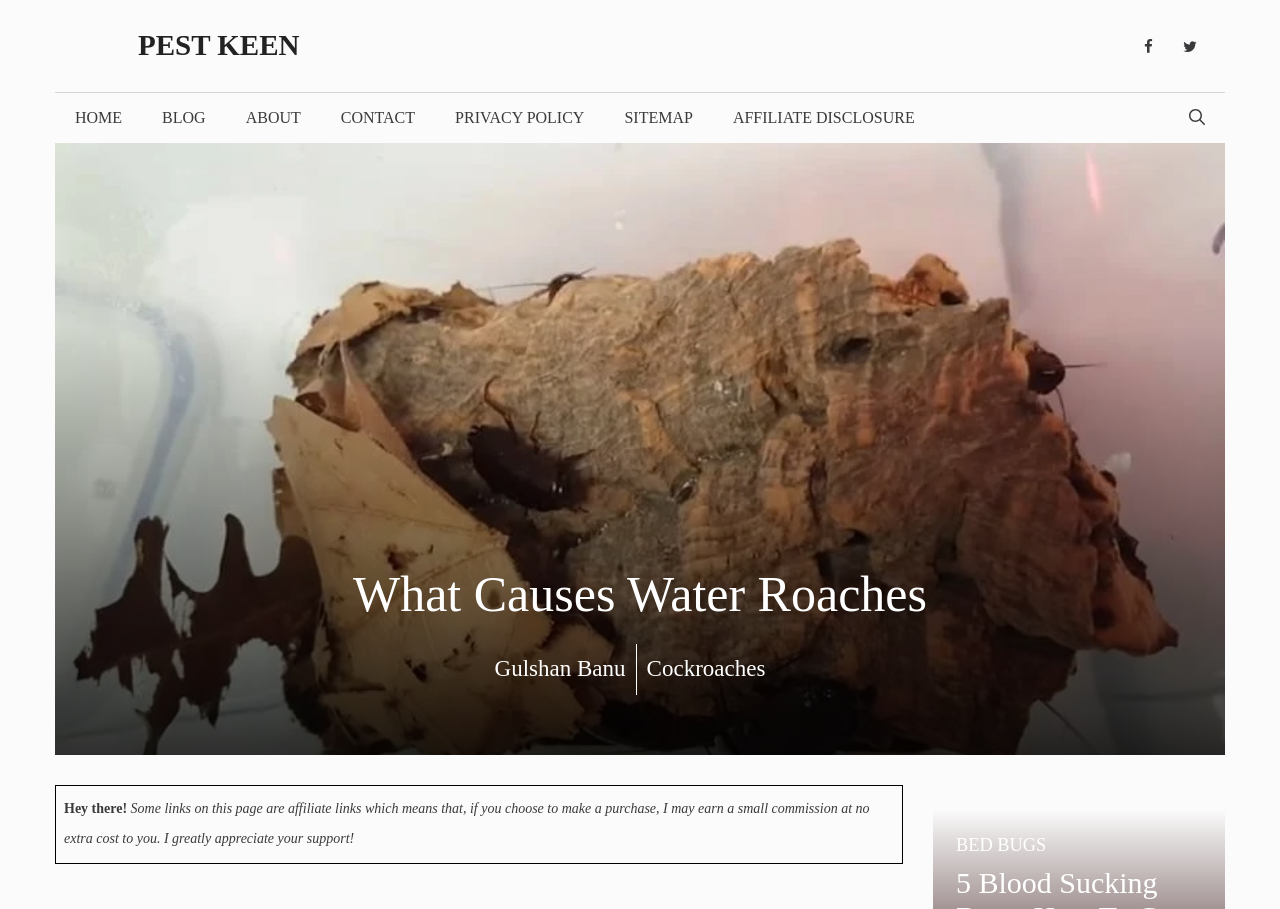Find the bounding box coordinates for the element that must be clicked to complete the instruction: "read about bed bugs". The coordinates should be four float numbers between 0 and 1, indicated as [left, top, right, bottom].

[0.747, 0.919, 0.817, 0.941]